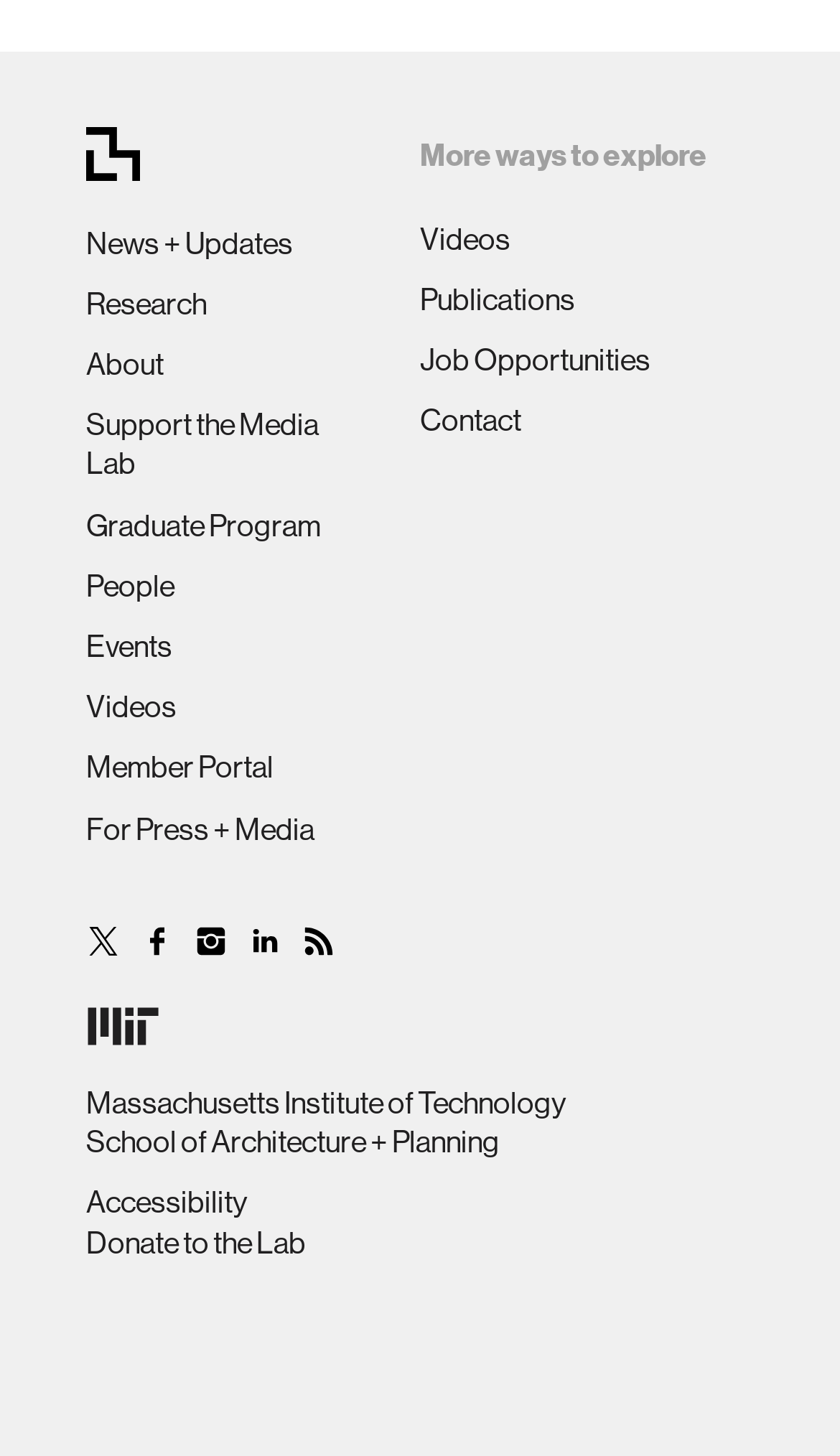Given the element description, predict the bounding box coordinates in the format (top-left x, top-left y, bottom-right x, bottom-right y). Make sure all values are between 0 and 1. Here is the element description: School of Architecture + Planning

[0.103, 0.772, 0.595, 0.796]